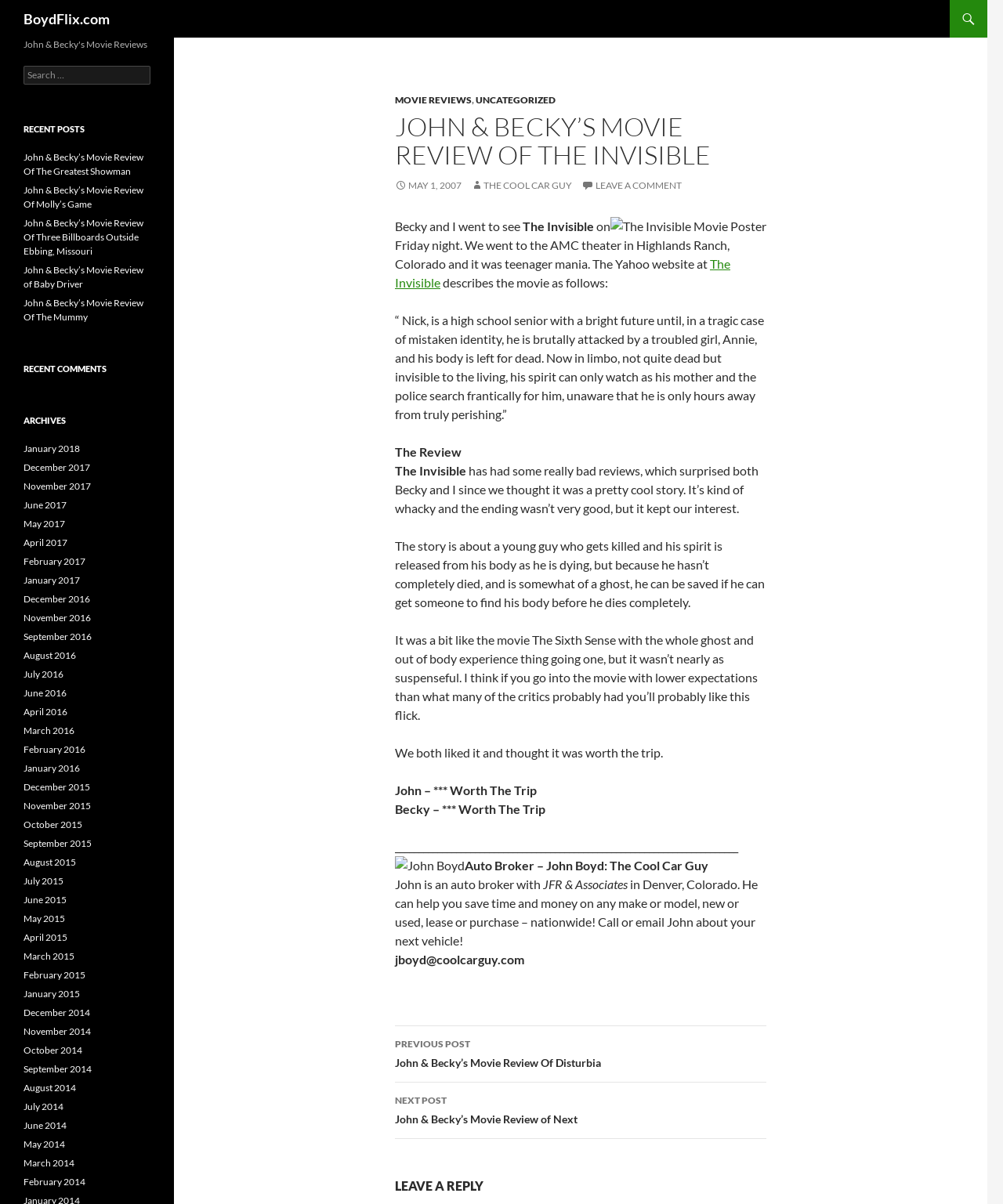Generate an in-depth caption that captures all aspects of the webpage.

This webpage is a movie review blog post titled "John & Becky's Movie Review of The Invisible" on BoydFlix.com. At the top, there is a heading "BoydFlix.com" with a link to the website's homepage. Below it, there is an article section that takes up most of the page. 

The article starts with a header "JOHN & BECKY'S MOVIE REVIEW OF THE INVISIBLE" followed by a link to the movie title and a timestamp "MAY 1, 2007". There is also a link to "THE COOL CAR GUY" and "LEAVE A COMMENT" on the same line.

Below the header, there is a movie poster image of "The Invisible" on the right side, and a review text on the left side. The review text describes the movie plot, and the authors' opinions about the movie. The review is divided into several paragraphs, with the movie's description, the authors' thoughts, and their ratings.

On the top-right side of the article, there are links to "MOVIE REVIEWS" and "UNCATEGORIZED" categories. At the bottom of the article, there are links to the previous and next posts, "John & Becky's Movie Review Of Disturbia" and "John & Becky's Movie Review of Next", respectively.

On the left sidebar, there are several sections, including "John & Becky's Movie Reviews", a search box, "RECENT POSTS" with five links to recent movie reviews, "RECENT COMMENTS", and "ARCHIVES" with links to monthly archives from 2015 to 2018. There is also an image of "John Boyd" with a description of his profession as an auto broker.